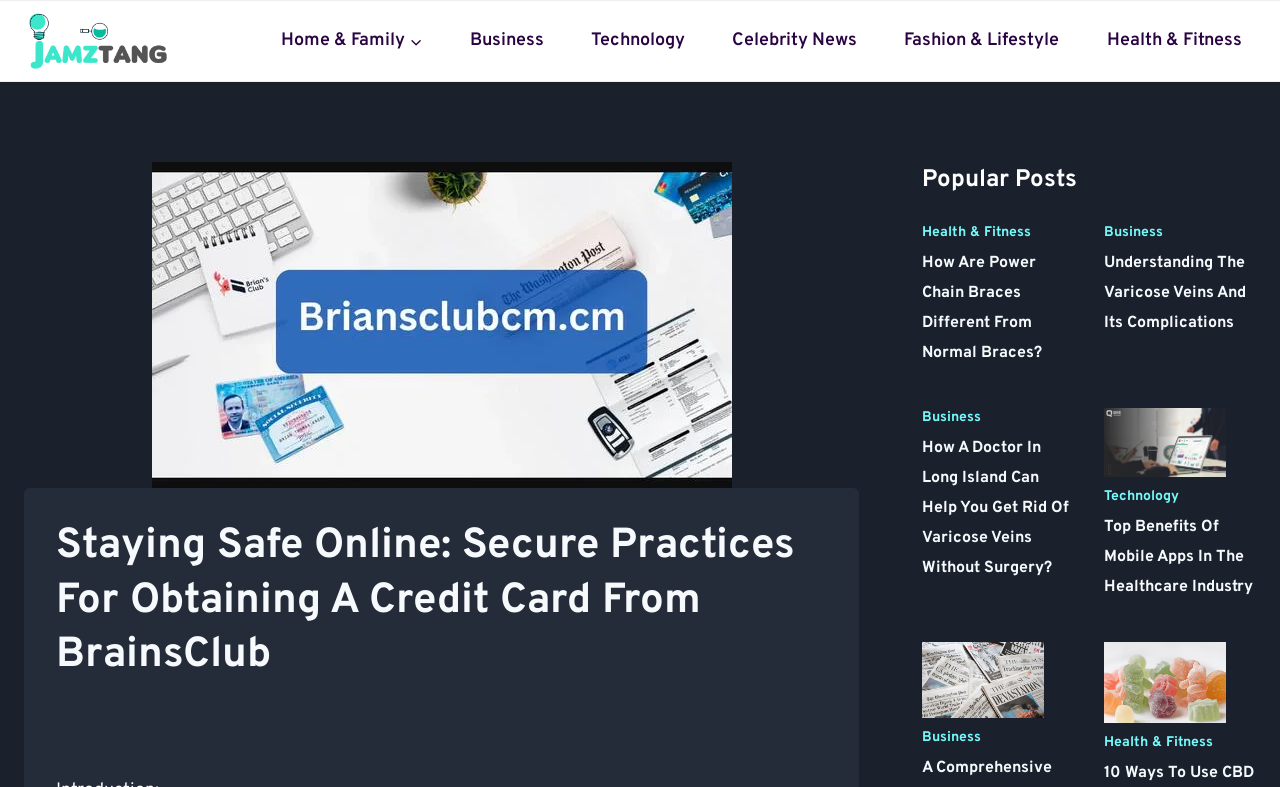What is the category of the article 'Top Benefits Of Mobile Apps In The Healthcare Industry'? Observe the screenshot and provide a one-word or short phrase answer.

Technology